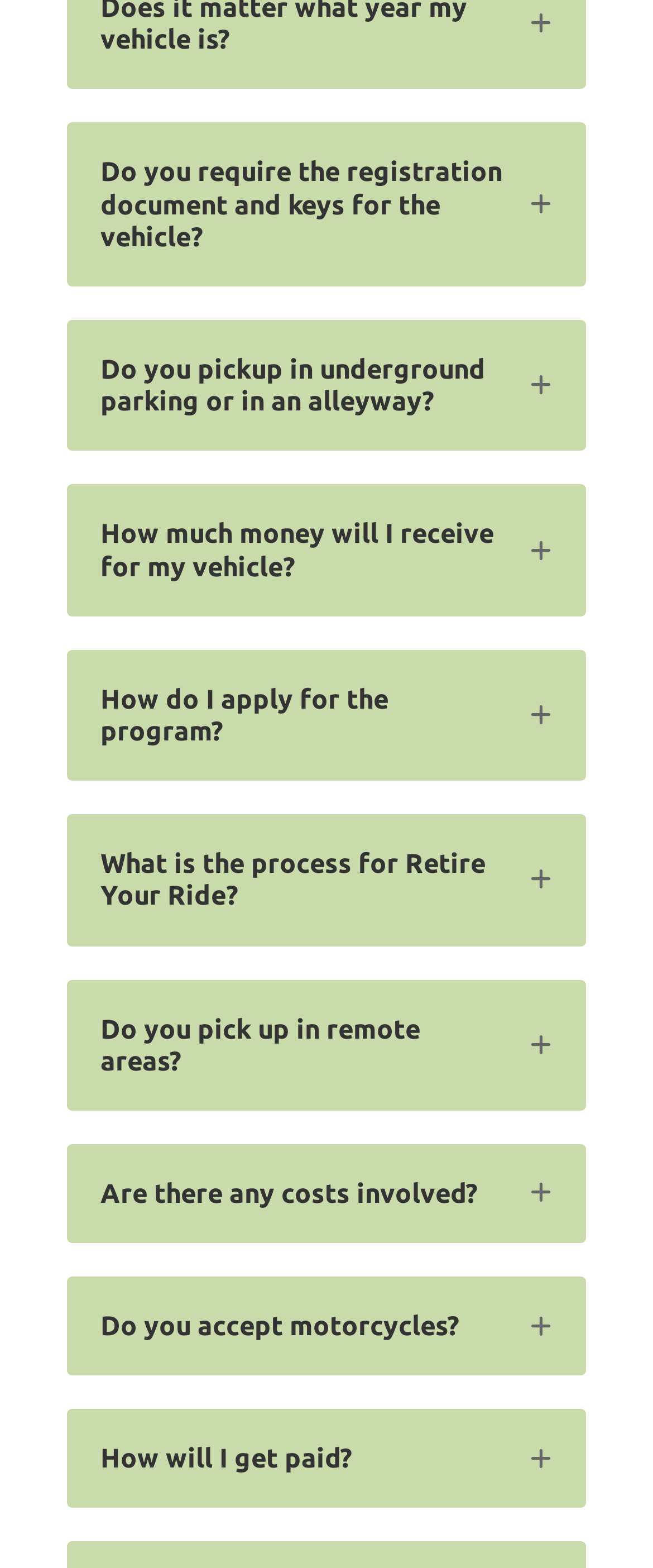Observe the image and answer the following question in detail: What is the topic of the first tab?

I looked at the first tab on the webpage, and it asks 'Do you require the registration document and keys for the vehicle?' which indicates that the topic of the first tab is related to registration document and keys.